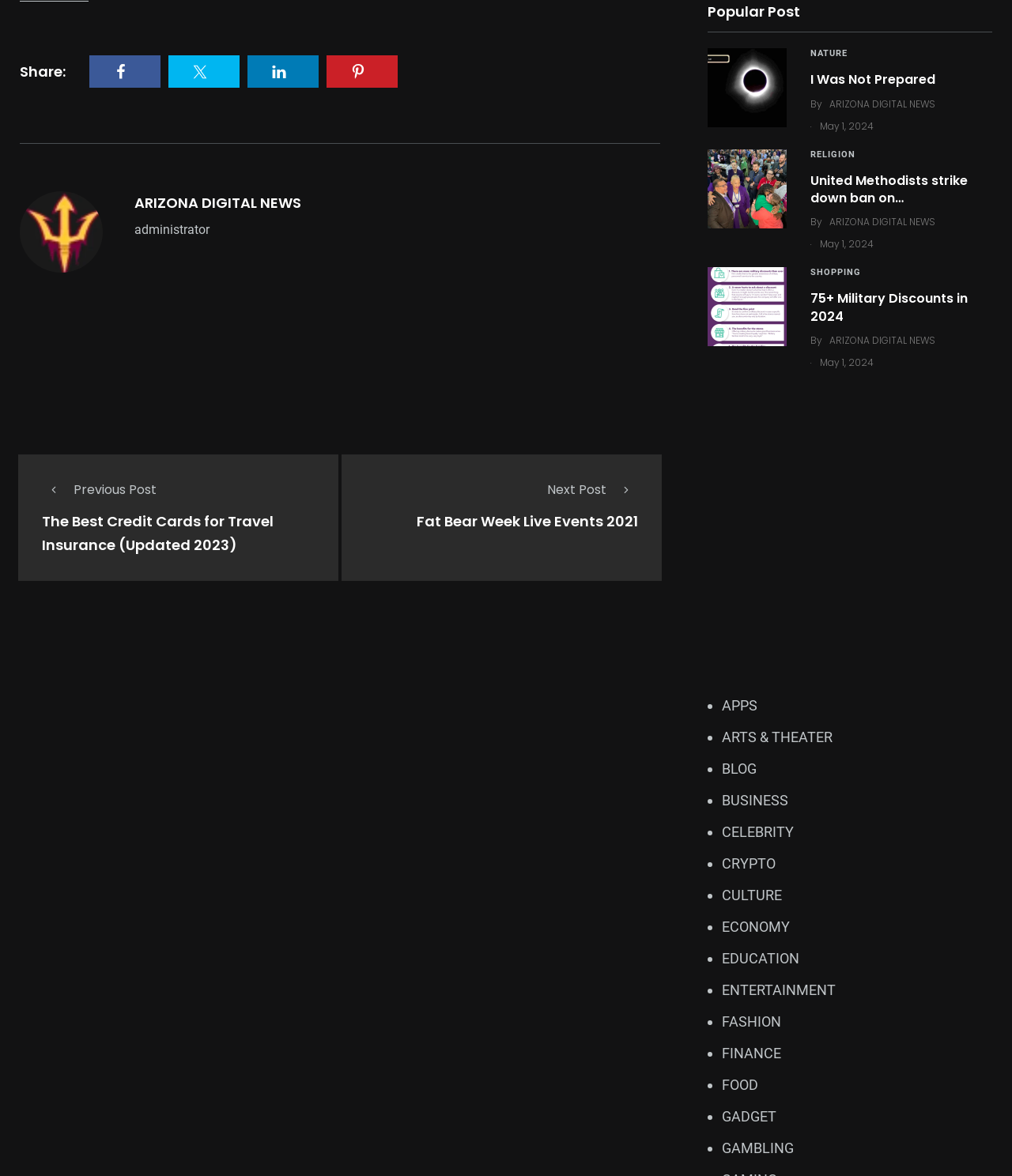Given the element description, predict the bounding box coordinates in the format (top-left x, top-left y, bottom-right x, bottom-right y), using floating point numbers between 0 and 1: Legal notice

None